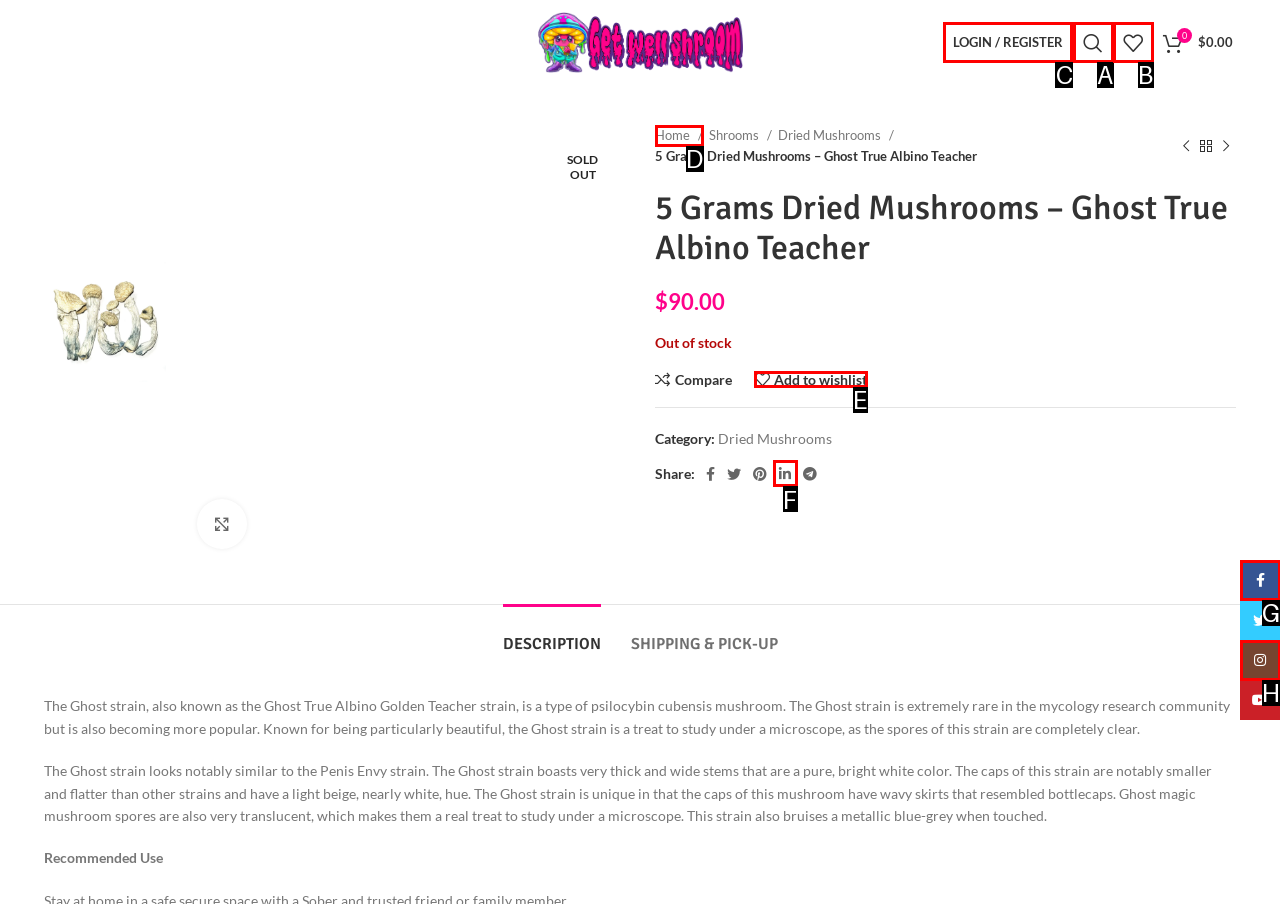Indicate the UI element to click to perform the task: Click on the login/register button. Reply with the letter corresponding to the chosen element.

C